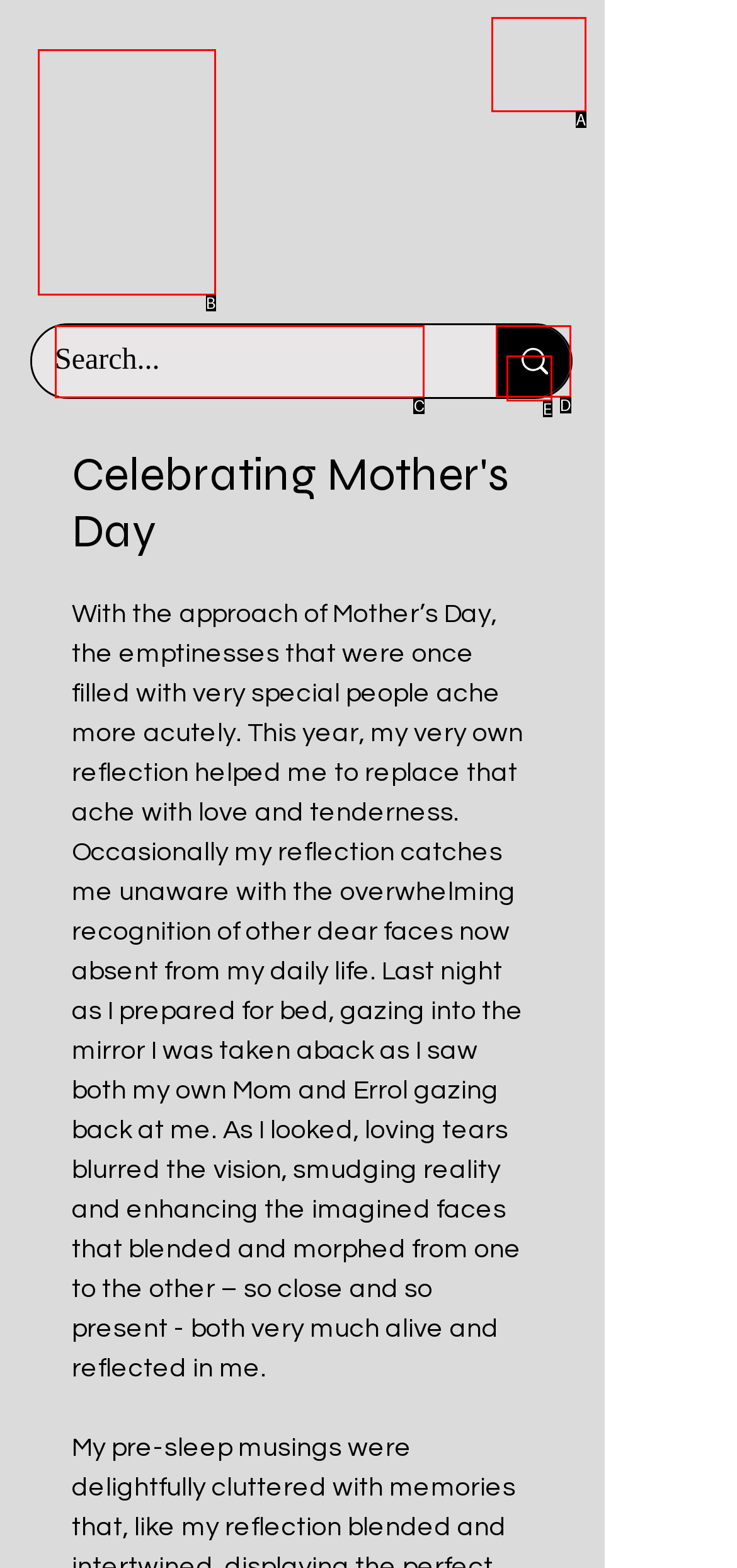Match the HTML element to the description: aria-label="Search..." name="q" placeholder="Search...". Respond with the letter of the correct option directly.

C